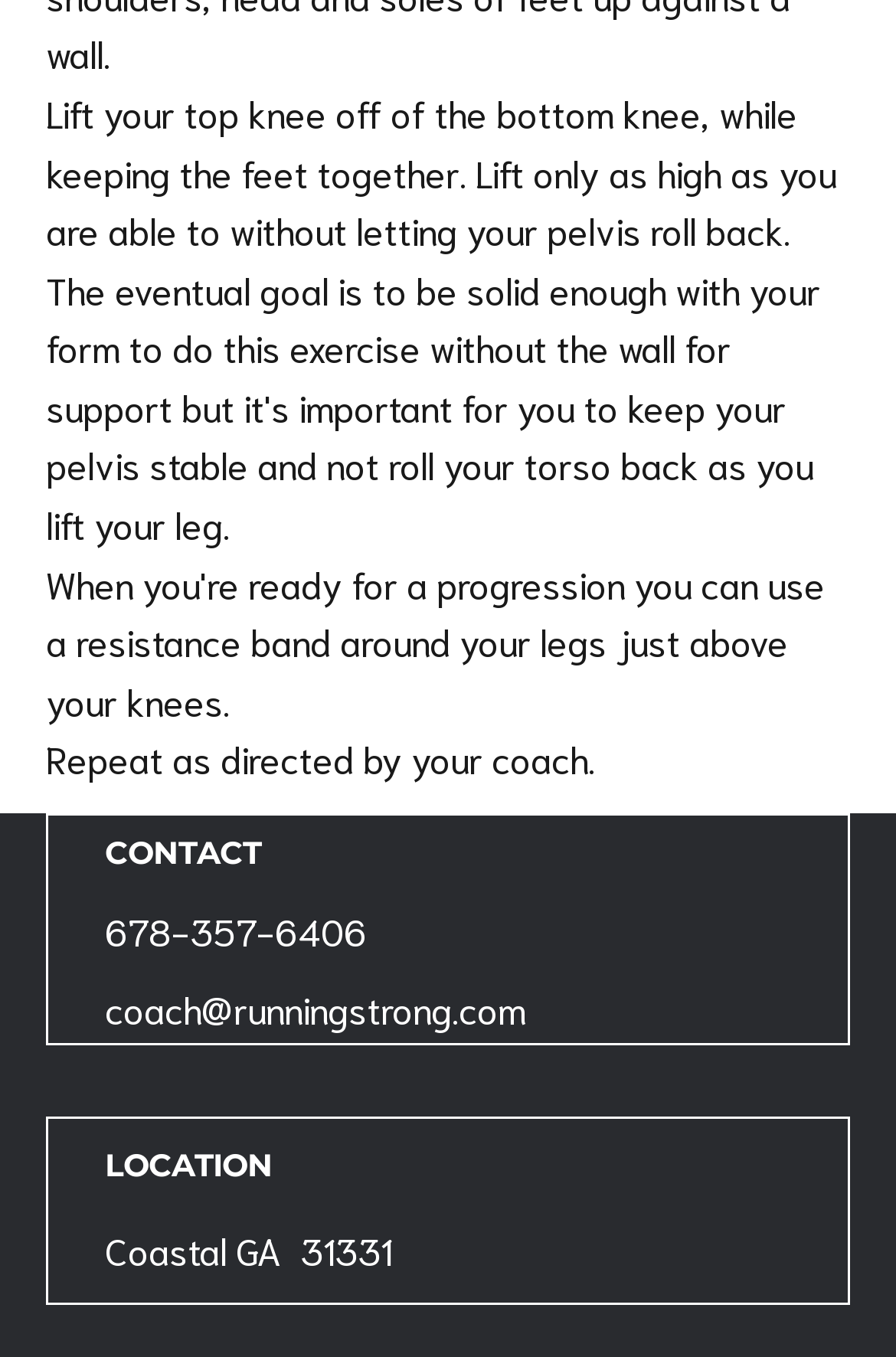Locate the bounding box for the described UI element: "678-357-6406". Ensure the coordinates are four float numbers between 0 and 1, formatted as [left, top, right, bottom].

[0.117, 0.668, 0.409, 0.705]